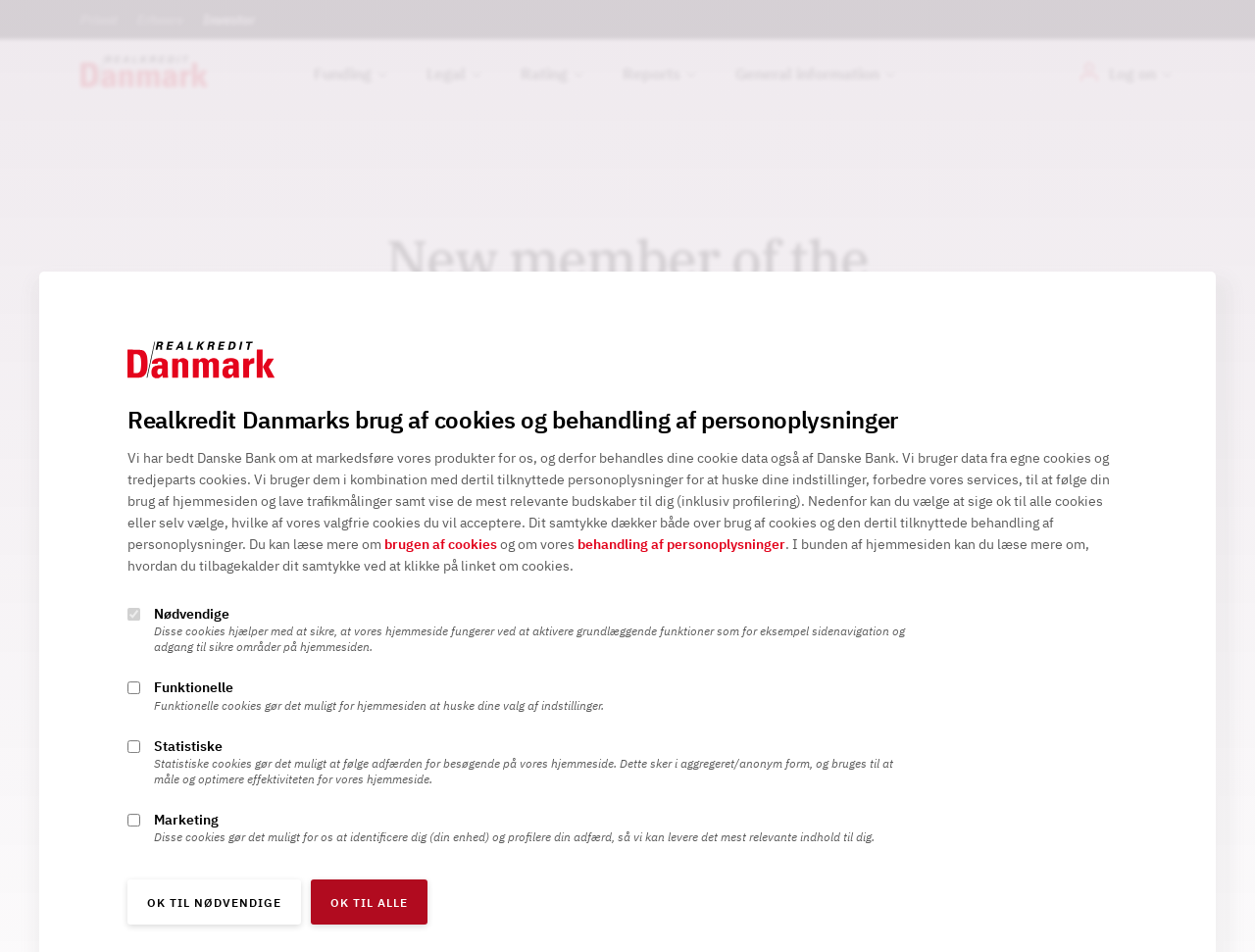Highlight the bounding box coordinates of the region I should click on to meet the following instruction: "Click the 'Log on' button".

[0.86, 0.041, 0.934, 0.113]